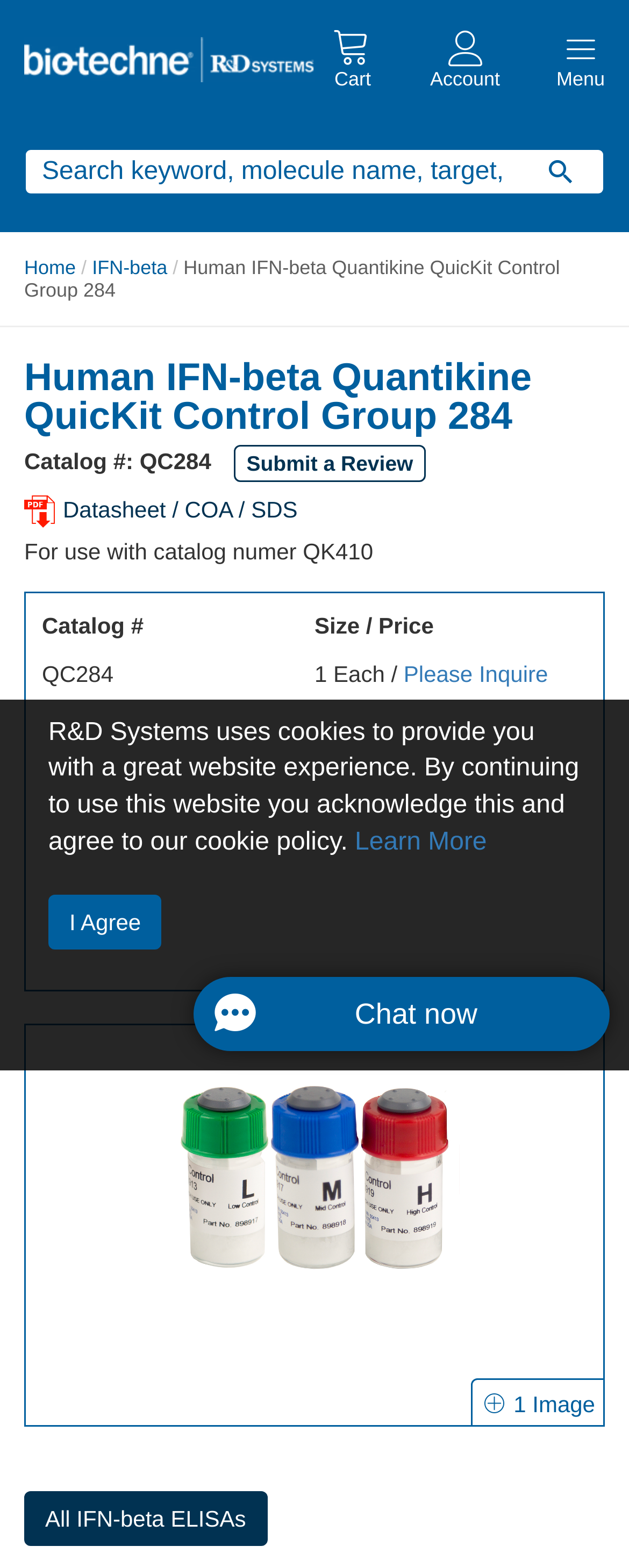Utilize the information from the image to answer the question in detail:
What is the catalog number of the product?

I found the catalog number by looking at the static text element that says 'Catalog #: QC284' which is located below the heading 'Human IFN-beta Quantikine QuicKit Control Group 284'.